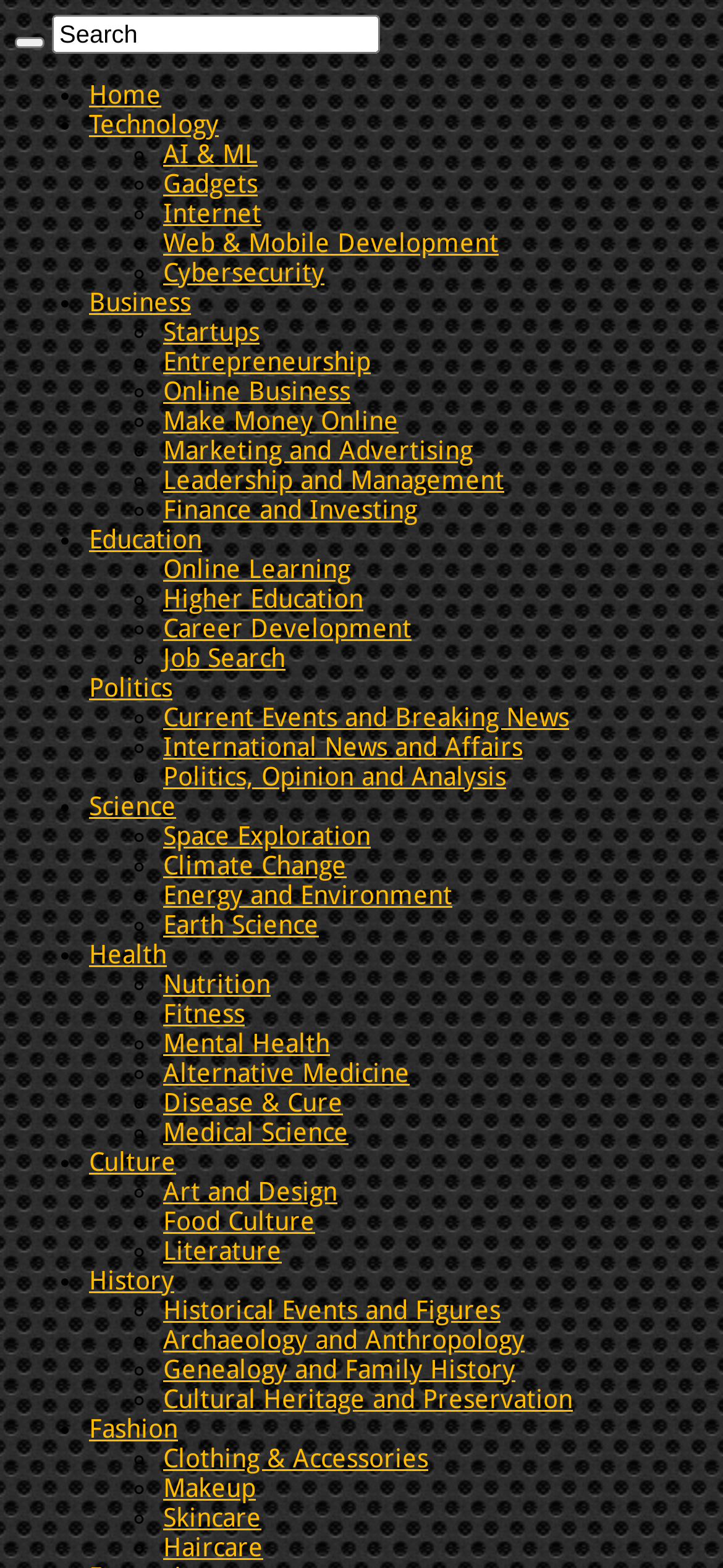Identify the bounding box coordinates of the element that should be clicked to fulfill this task: "Read about Climate Change". The coordinates should be provided as four float numbers between 0 and 1, i.e., [left, top, right, bottom].

[0.226, 0.542, 0.479, 0.561]